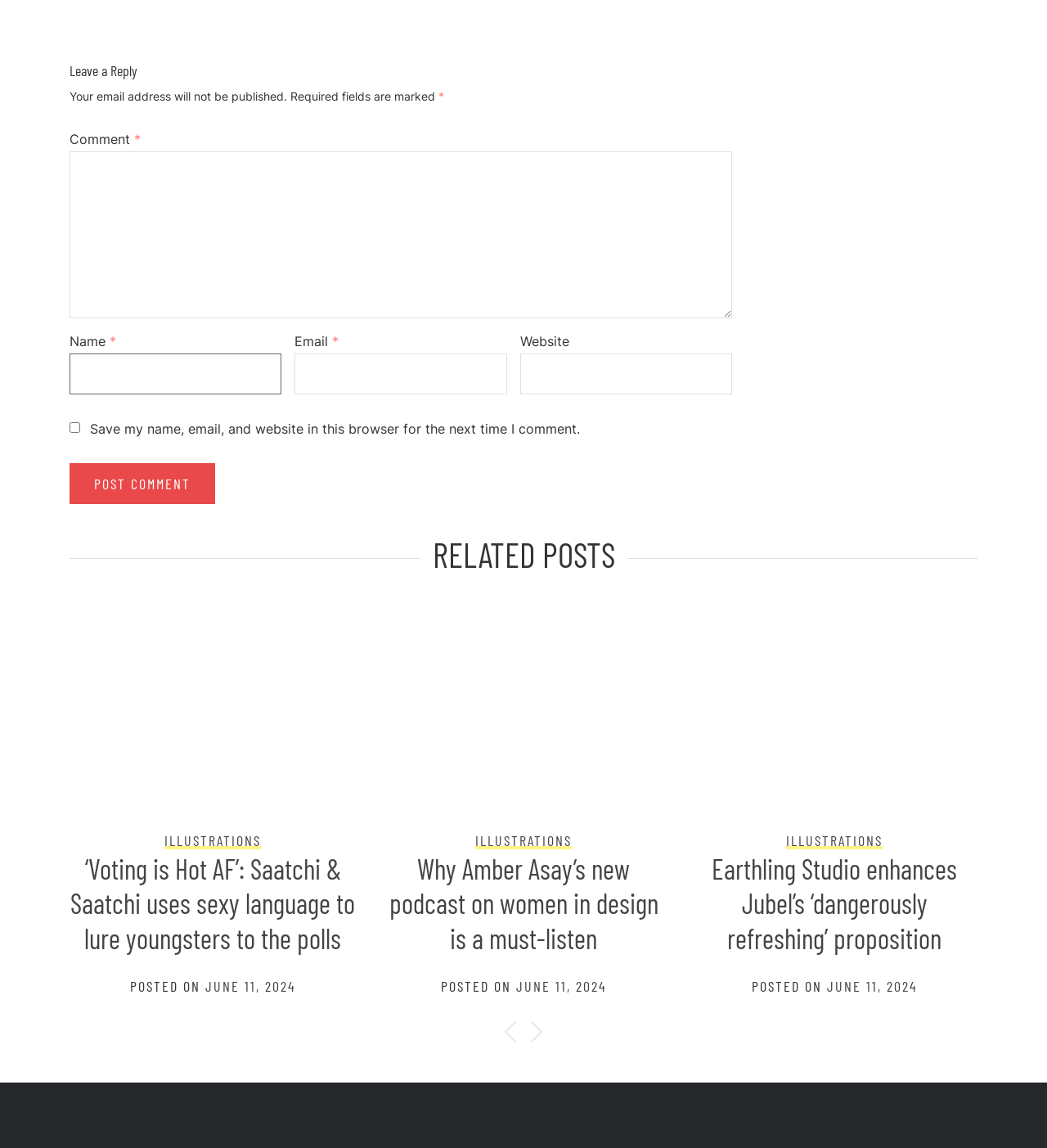Ascertain the bounding box coordinates for the UI element detailed here: "parent_node: Name * name="author"". The coordinates should be provided as [left, top, right, bottom] with each value being a float between 0 and 1.

[0.066, 0.308, 0.269, 0.344]